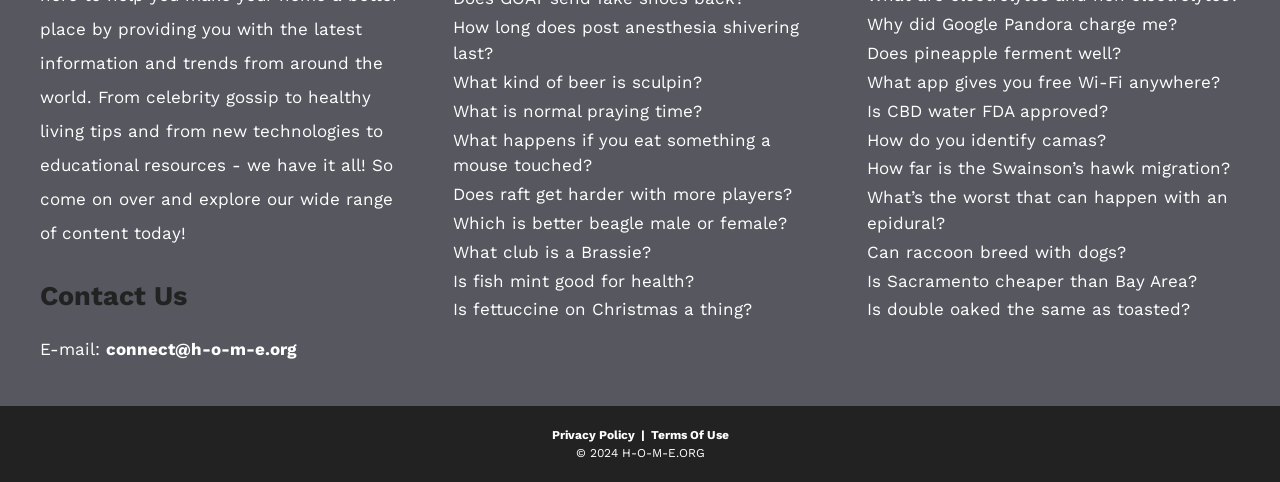Look at the image and answer the question in detail:
What is the contact email?

The contact email can be found in the 'Contact Us' section, which is located at the top of the webpage. The email address is 'connect@h-o-m-e.org'.